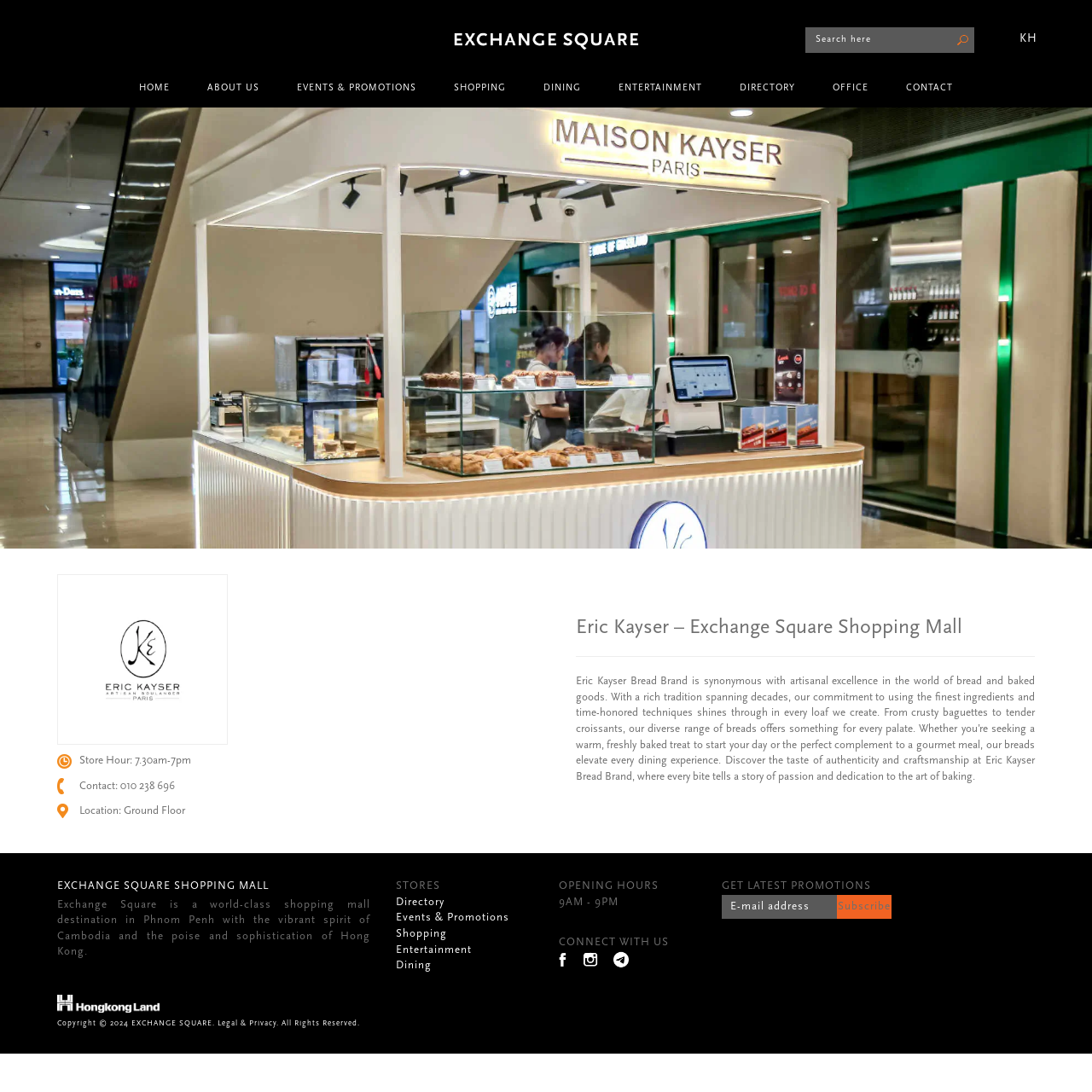Please identify the bounding box coordinates of the element I need to click to follow this instruction: "Learn about Eric Kayser".

[0.527, 0.565, 0.948, 0.585]